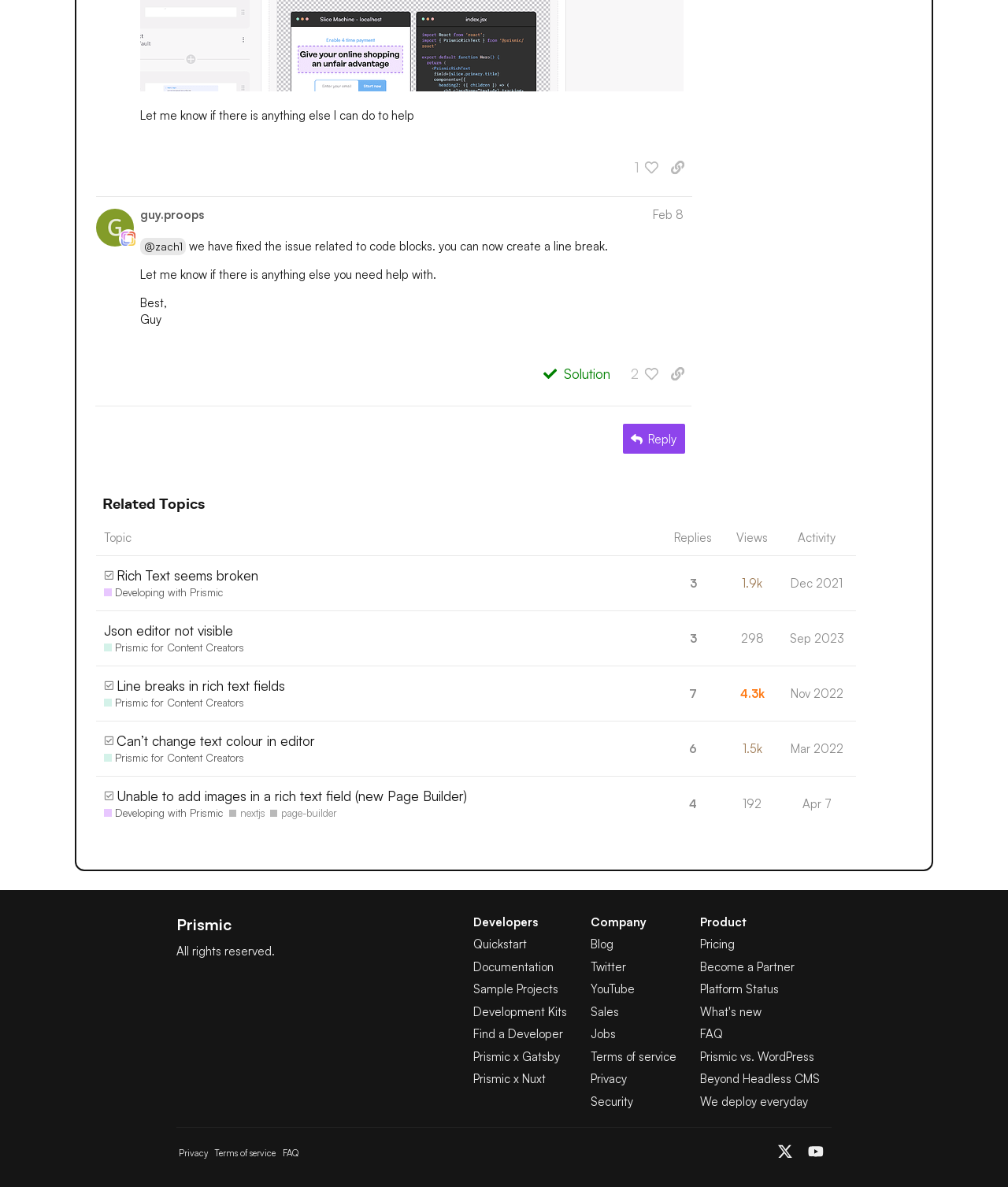Using the information shown in the image, answer the question with as much detail as possible: What is the name of the person who posted?

At the end of the post, I can see a signature that says 'Best, Guy' which indicates that the person who posted is named Guy.